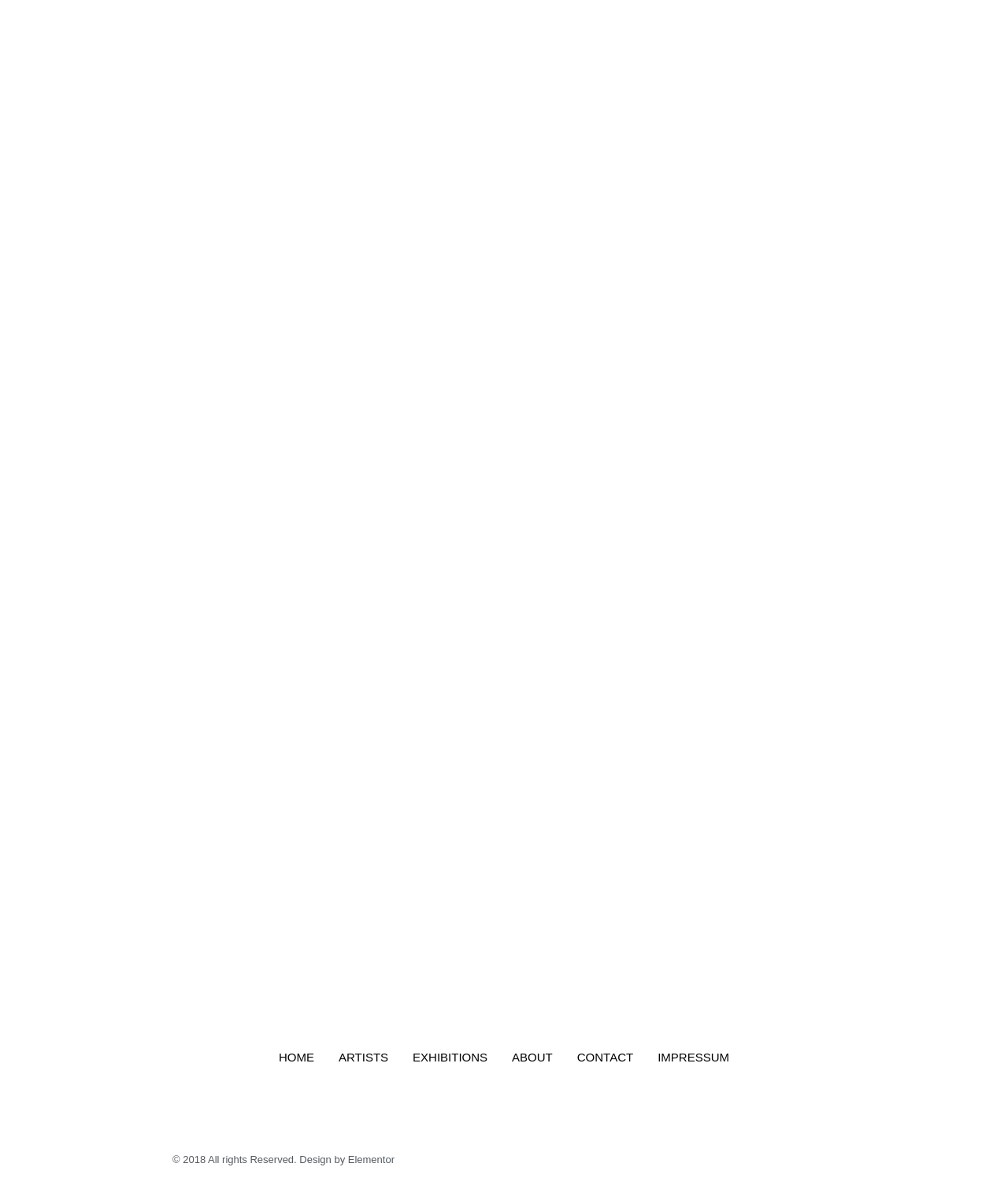How many buttons are on this webpage?
Respond to the question with a single word or phrase according to the image.

8